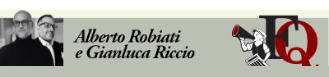What do the stylized initials 'FQ' suggest?
Provide a thorough and detailed answer to the question.

The stylized initials 'FQ' are likely an abbreviation for a publication or platform, as they are presented alongside the portraits of Alberto Robiati and Gianluca Riccio, implying a connection between the individuals and the publication or platform.